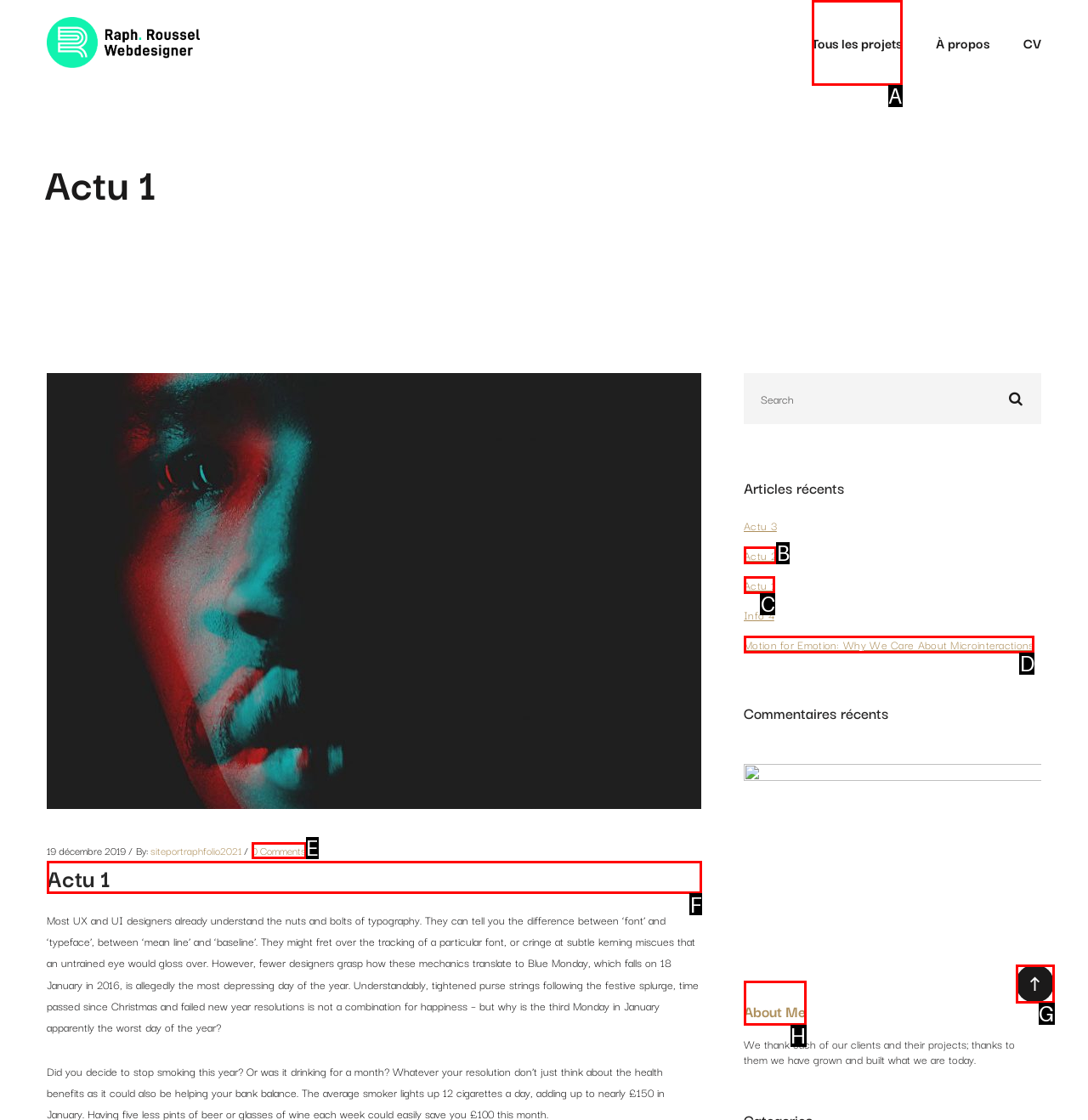Choose the letter of the UI element necessary for this task: Read the article 'Actu 1'
Answer with the correct letter.

F